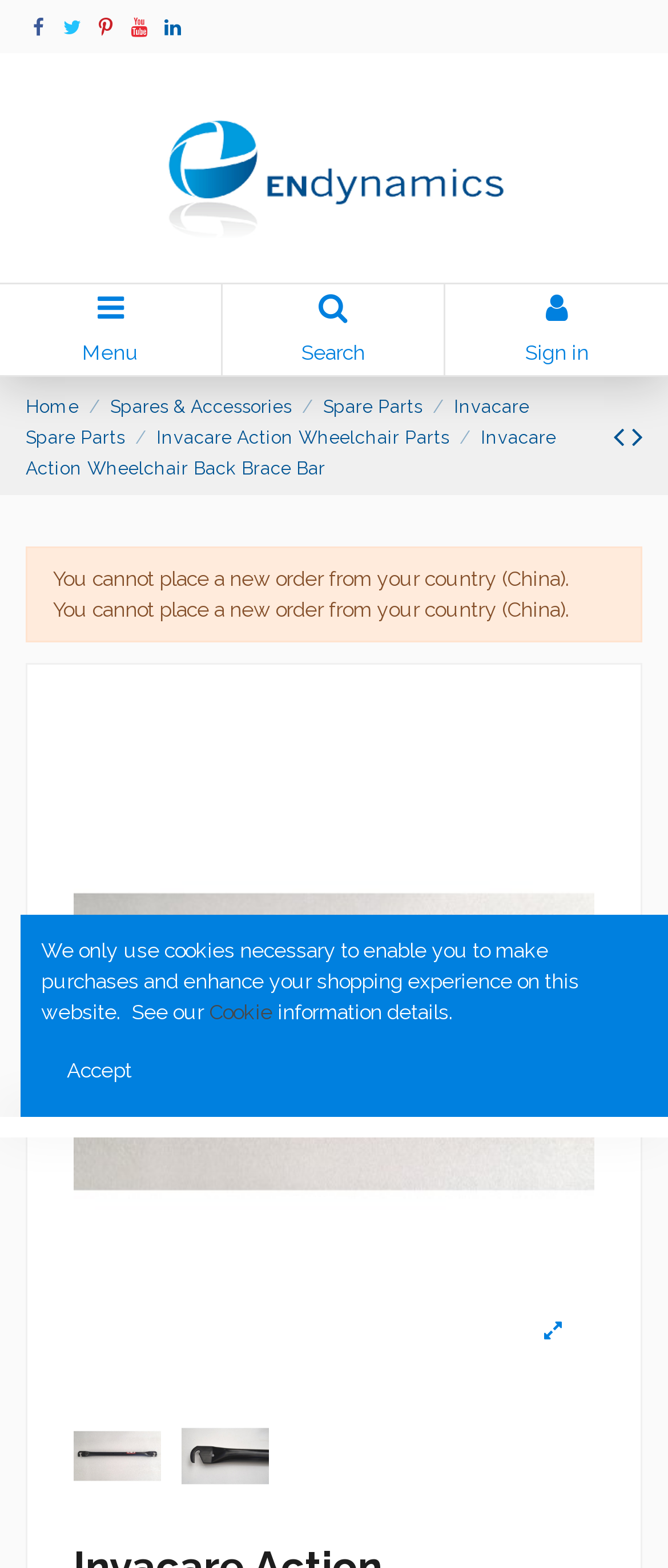Determine the bounding box coordinates of the UI element described below. Use the format (top-left x, top-left y, bottom-right x, bottom-right y) with floating point numbers between 0 and 1: Cookie

[0.313, 0.638, 0.408, 0.654]